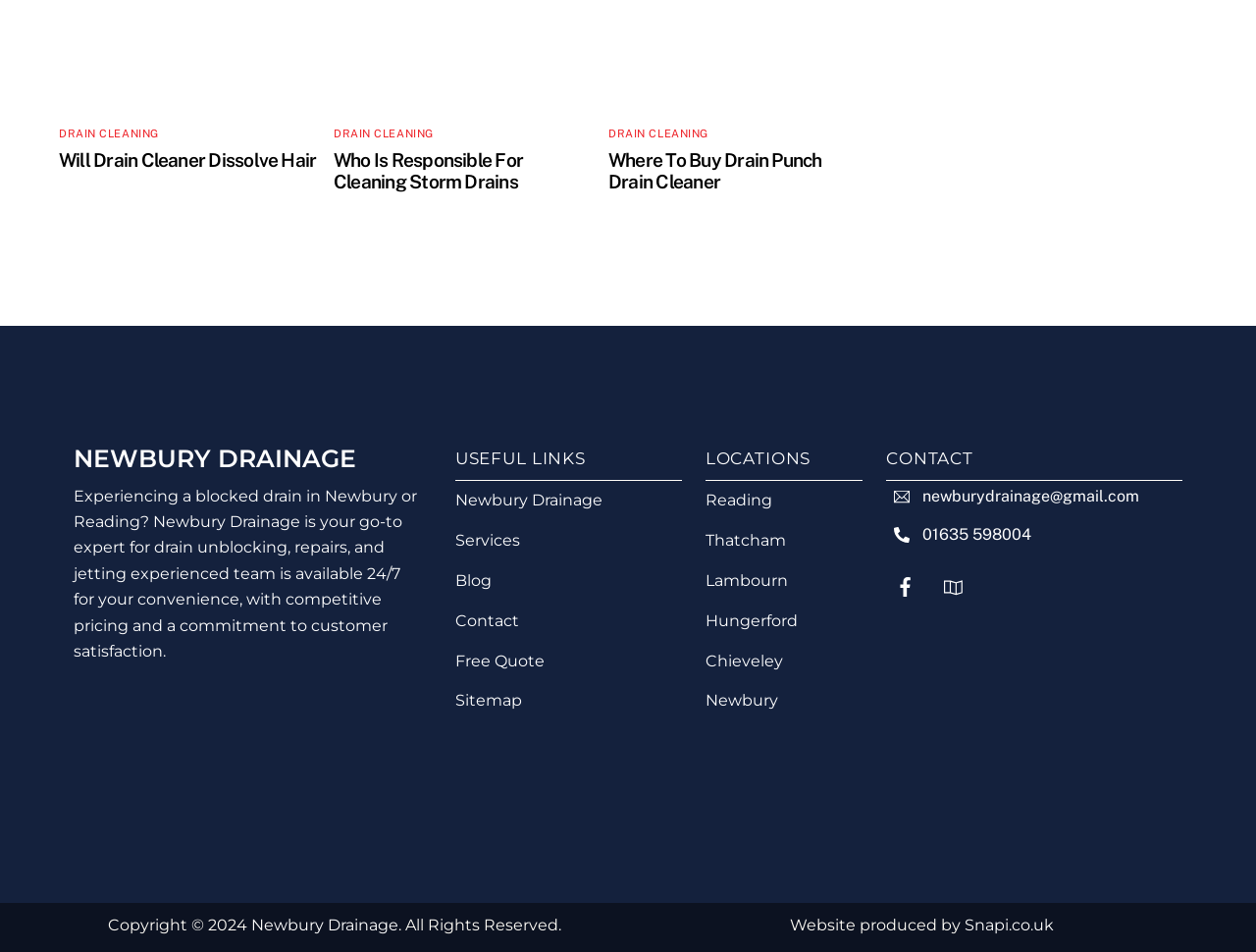Find the bounding box coordinates for the area that should be clicked to accomplish the instruction: "go to 'Blog'".

[0.362, 0.59, 0.543, 0.632]